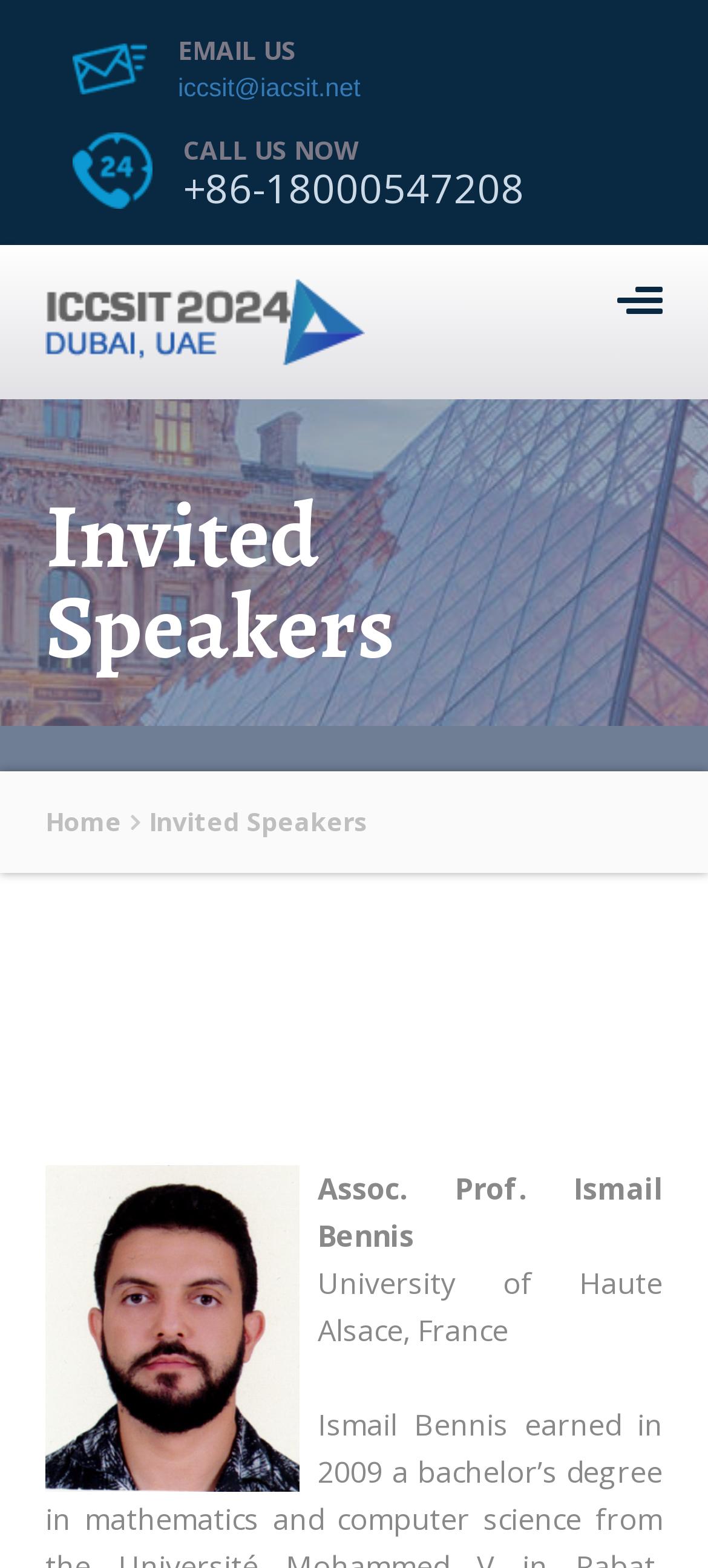Bounding box coordinates should be in the format (top-left x, top-left y, bottom-right x, bottom-right y) and all values should be floating point numbers between 0 and 1. Determine the bounding box coordinate for the UI element described as: National Bank of Canada

None